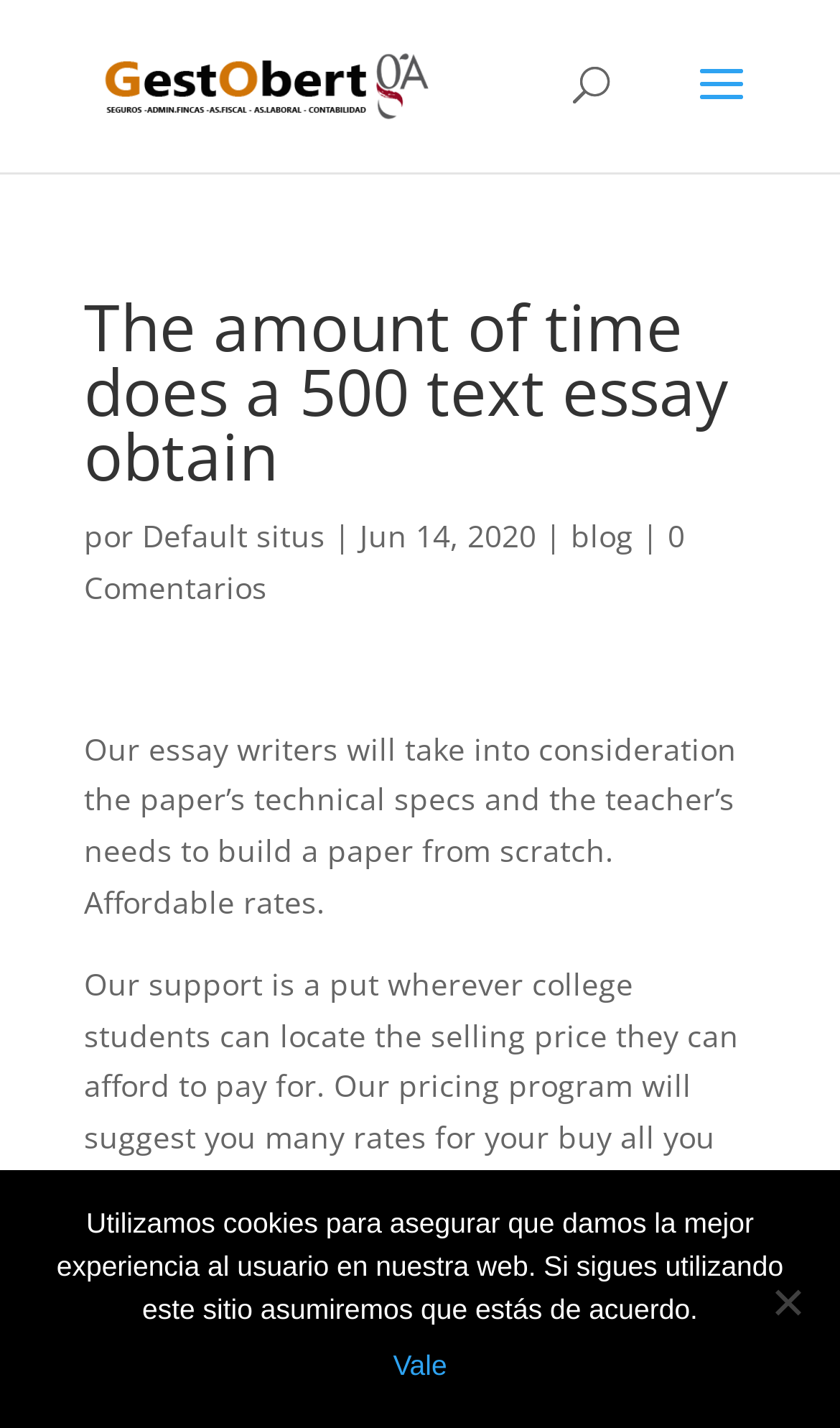What is the category of the blog post?
Give a single word or phrase answer based on the content of the image.

blog